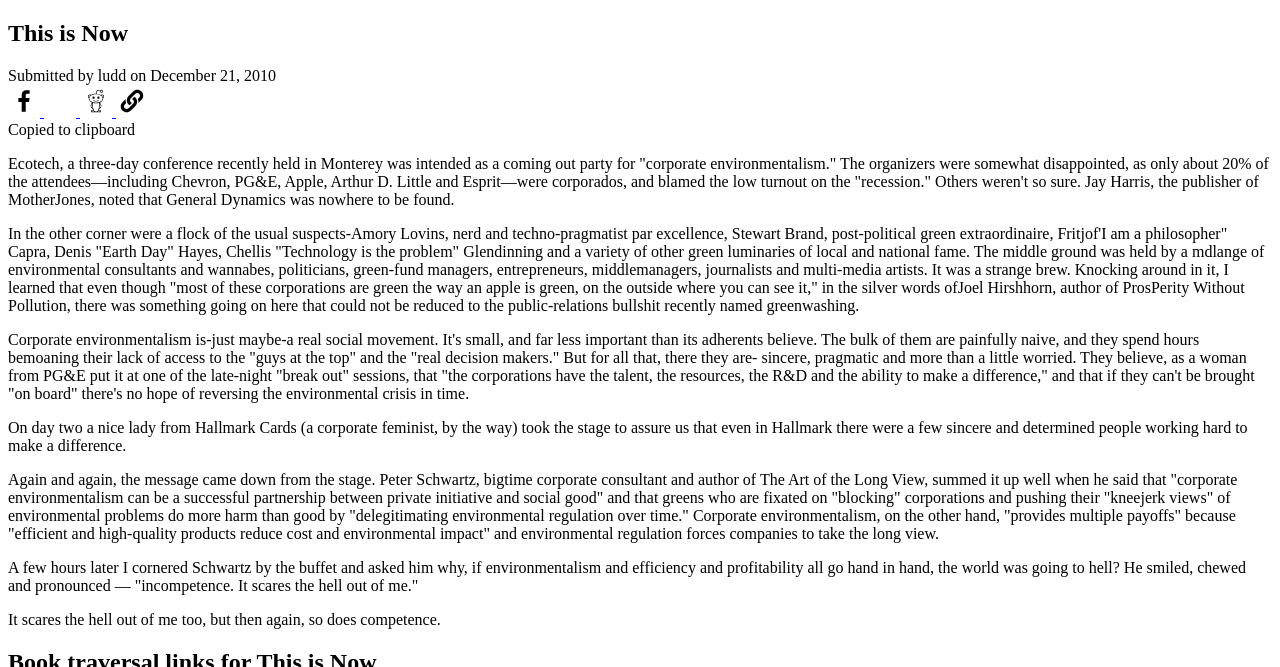Using the provided description Copied to clipboard, find the bounding box coordinates for the UI element. Provide the coordinates in (top-left x, top-left y, bottom-right x, bottom-right y) format, ensuring all values are between 0 and 1.

[0.006, 0.154, 0.994, 0.208]